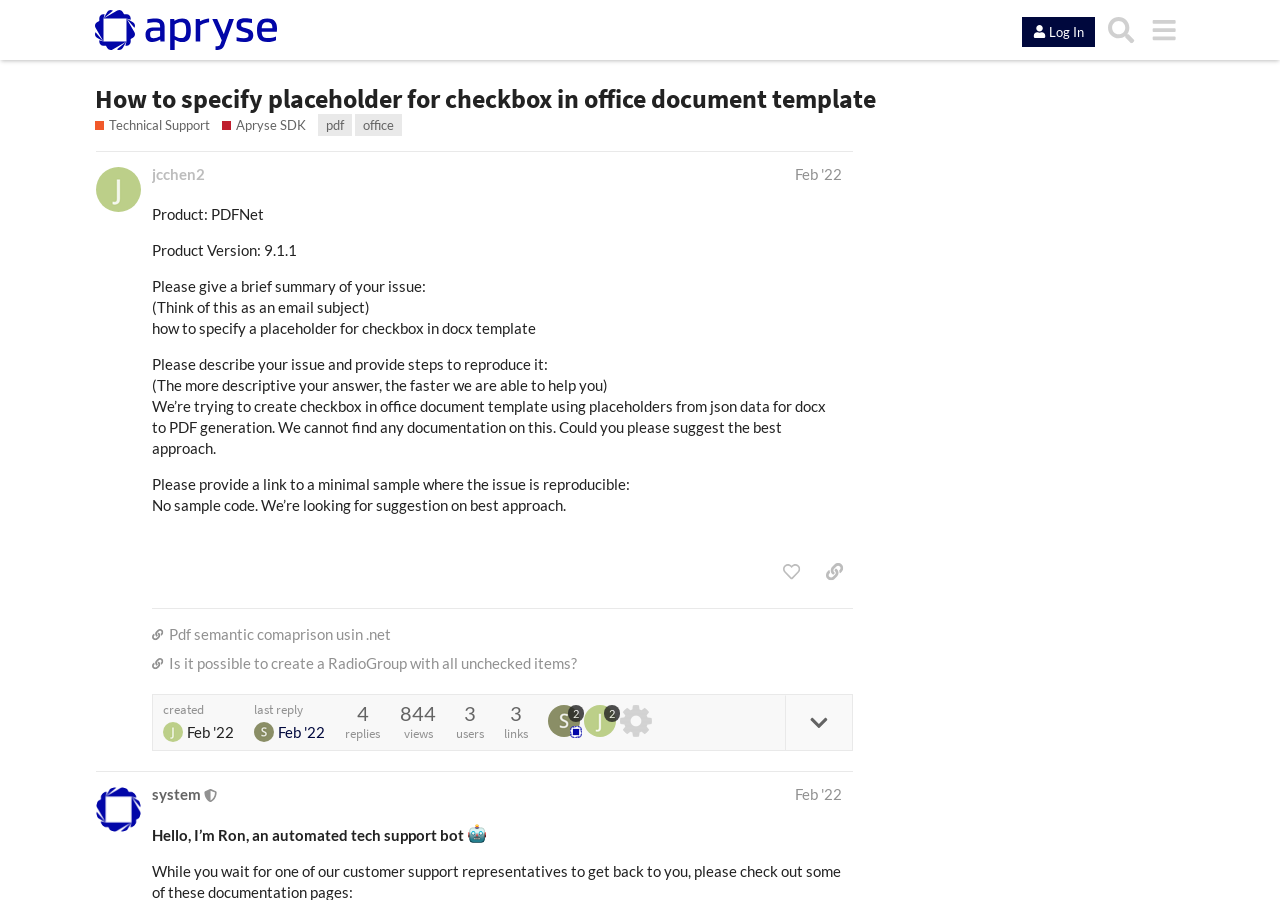Locate the coordinates of the bounding box for the clickable region that fulfills this instruction: "Click on the 'like this post' button".

[0.604, 0.617, 0.633, 0.654]